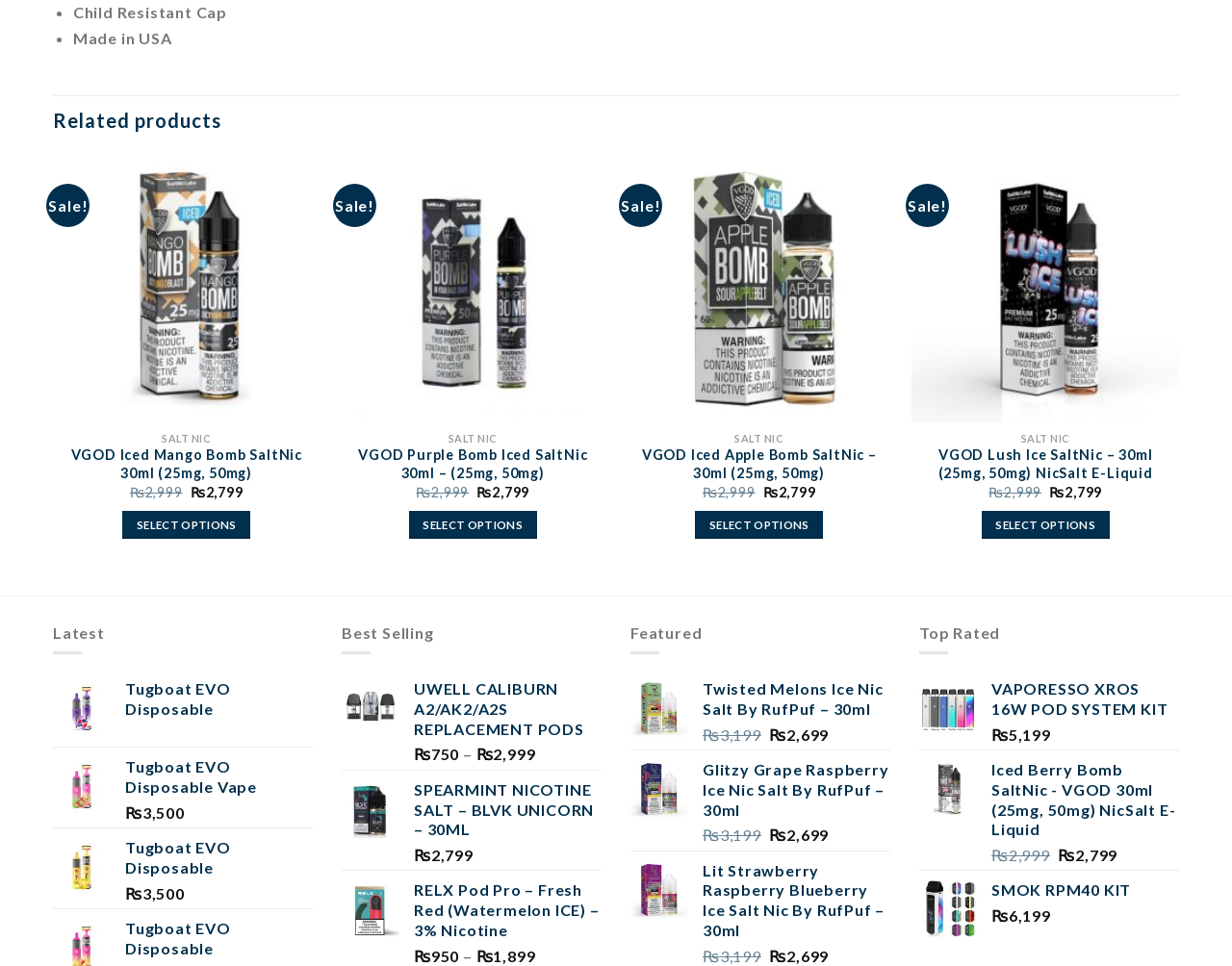Provide the bounding box coordinates for the area that should be clicked to complete the instruction: "Add to wishlist".

[0.211, 0.209, 0.248, 0.254]